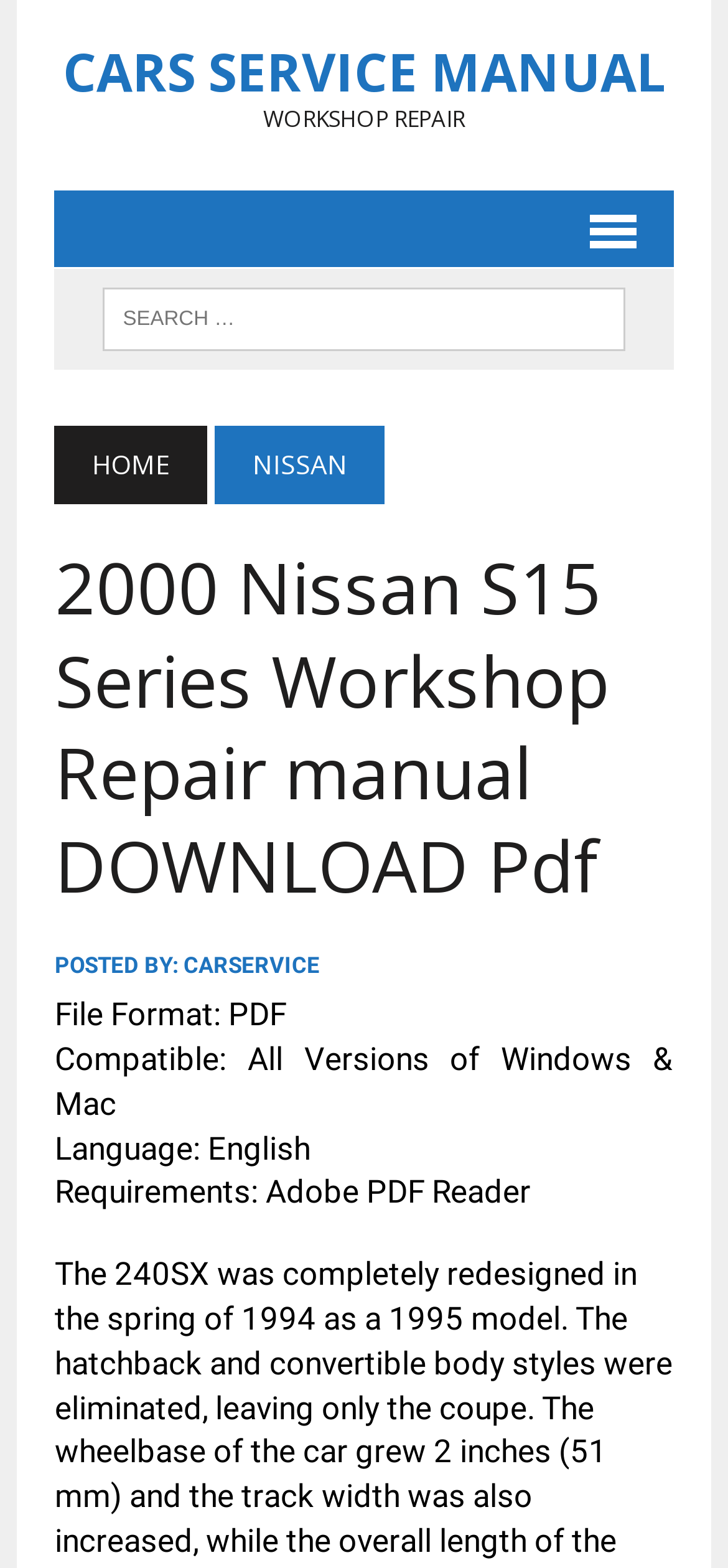What is the name of the website?
Answer the question with a detailed and thorough explanation.

I found the answer by looking at the link 'Cars Service Manual' which is located at the top of the webpage.